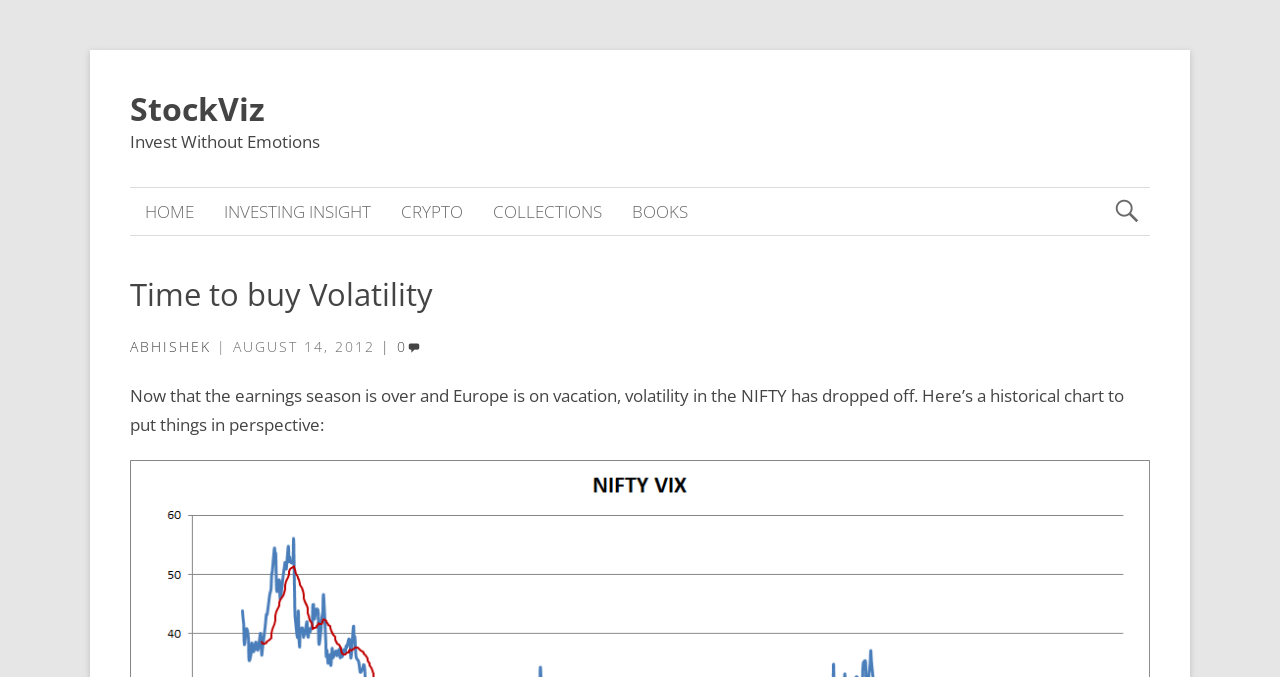Generate a thorough caption that explains the contents of the webpage.

The webpage is about stock market analysis, specifically discussing volatility in the NIFTY index. At the top left, there is a link to "StockViz" and a static text "Invest Without Emotions" positioned below it. 

To the right of these elements, there is a navigation menu consisting of five links: "HOME", "INVESTING INSIGHT", "CRYPTO", "COLLECTIONS", and "BOOKS". 

On the top right, there is a search bar with an expandable search form link. Below the navigation menu, there is a header section with a heading "Time to buy Volatility" and a link to the author "ABHISHEK" positioned below it. 

Next to the author link, there is a timestamp "AUGUST 14, 2012" and a link with a vertical bar and a number "0" icon. 

The main content of the webpage starts below the header section, with a paragraph of text discussing the current state of the NIFTY index and its historical volatility.